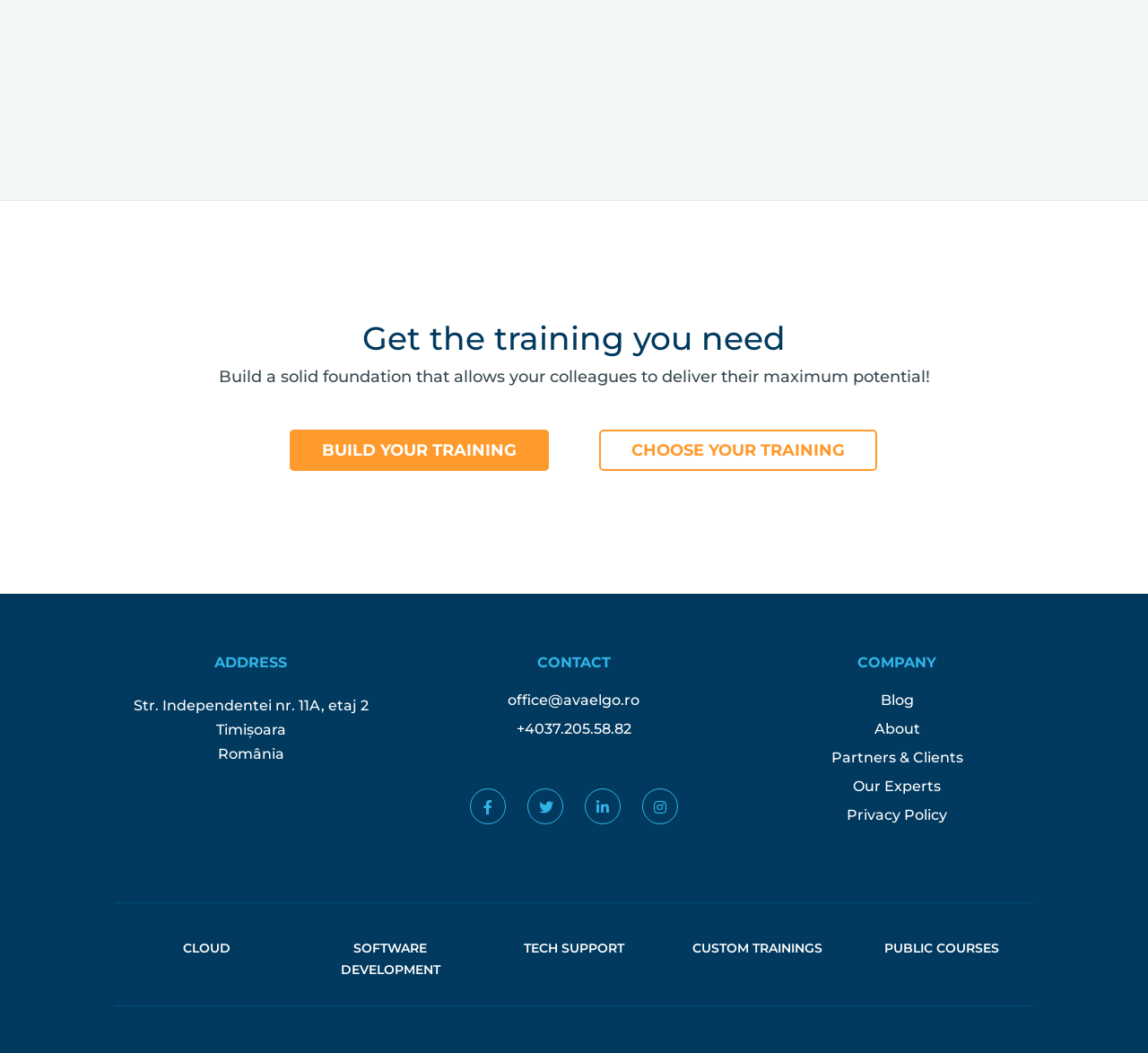Find and provide the bounding box coordinates for the UI element described here: "Custom Trainings". The coordinates should be given as four float numbers between 0 and 1: [left, top, right, bottom].

[0.603, 0.893, 0.717, 0.908]